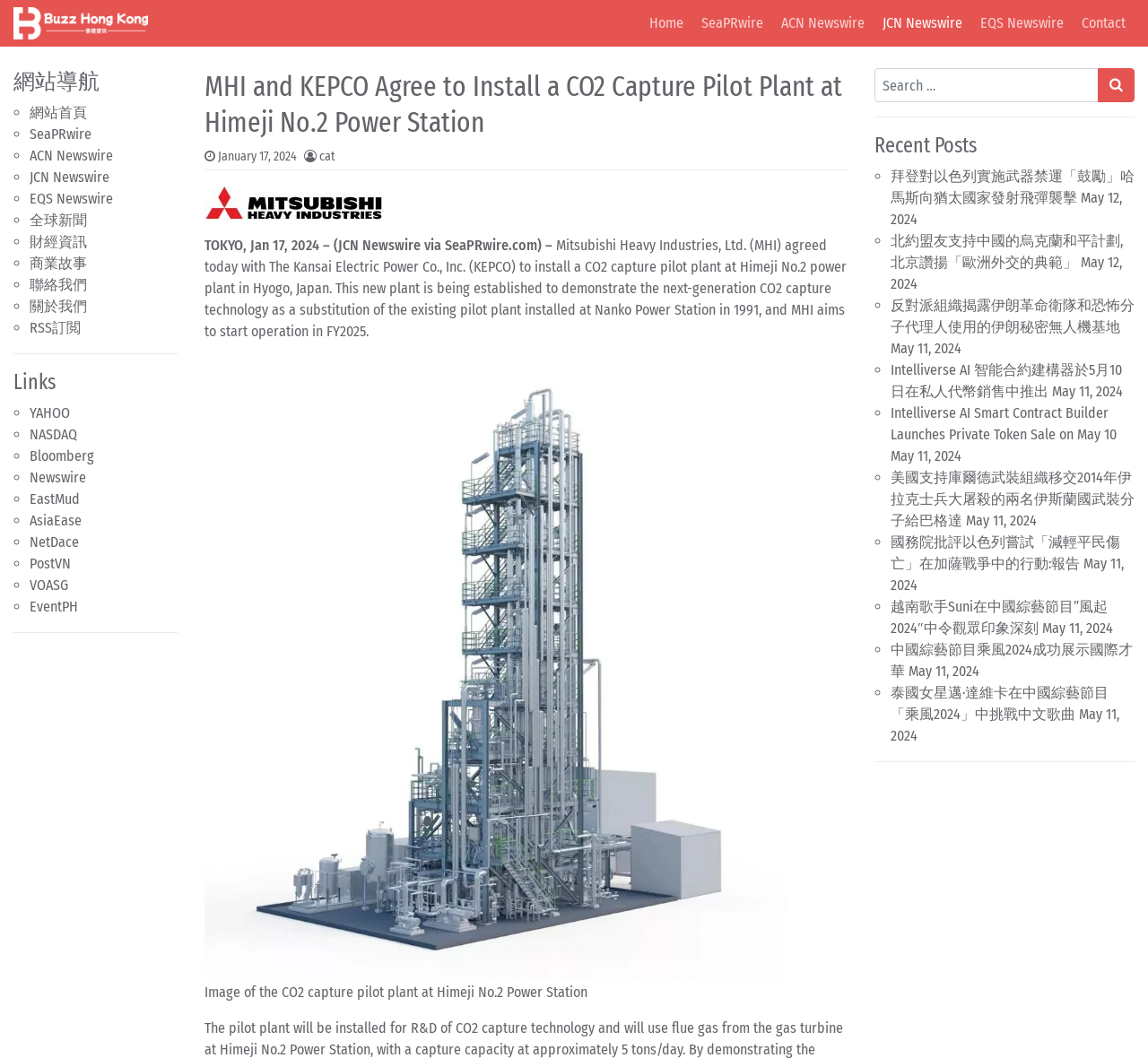Answer this question using a single word or a brief phrase:
What is the location of the Himeji No.2 Power Station?

Hyogo, Japan